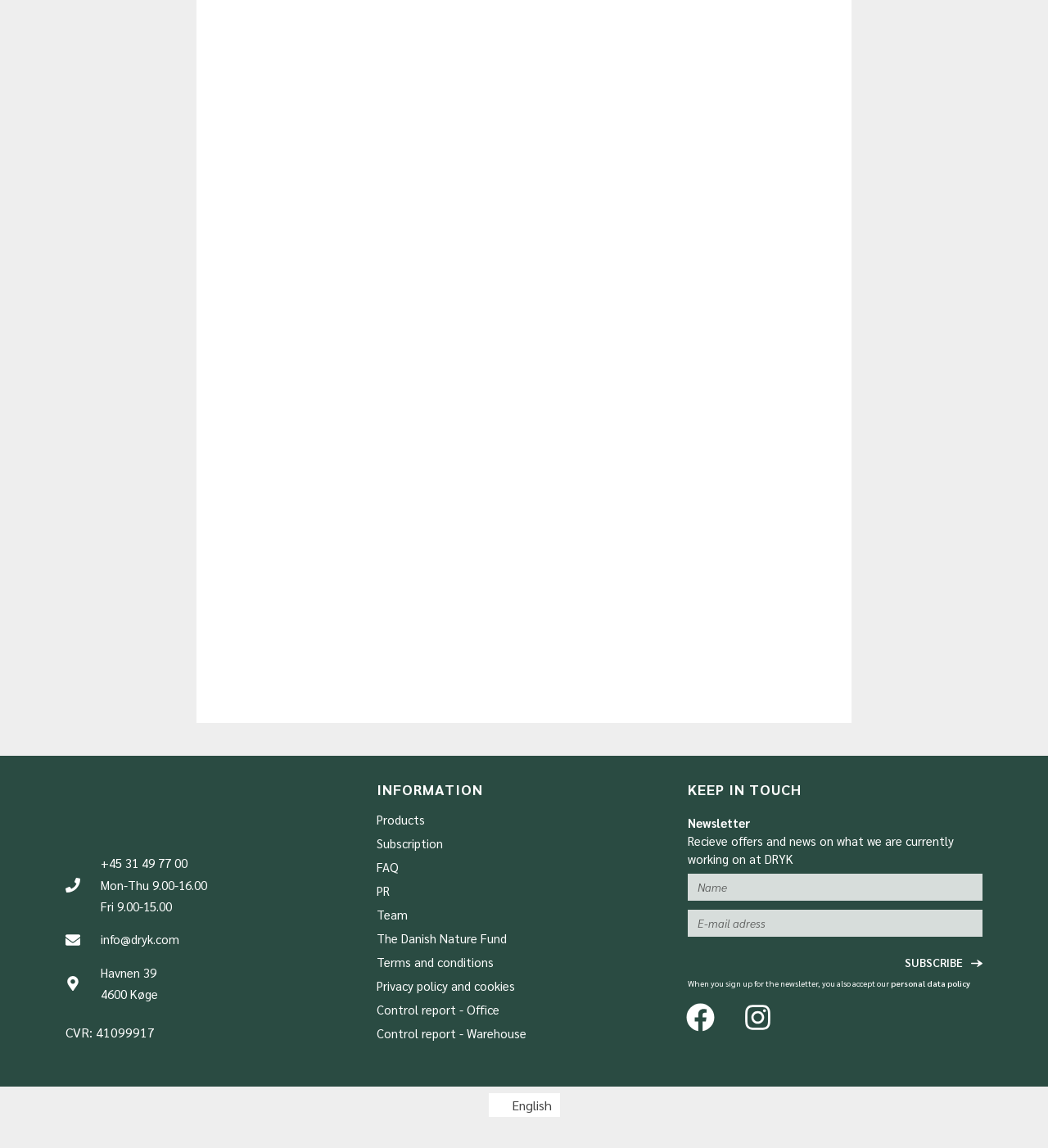What is required to subscribe to the newsletter?
Answer the question with a single word or phrase, referring to the image.

E-mail